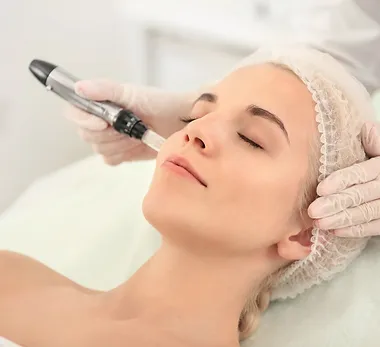Elaborate on the contents of the image in great detail.

The image showcases a woman undergoing a microneedling treatment, a popular cosmetic procedure designed to improve skin texture and appearance. She lies comfortably on a treatment bed, with her eyes closed, exuding a sense of relaxation. A technician, wearing gloves, applies a microneedling device to her skin, which is clinically designed to create micro-injuries that stimulate collagen production. The scene is serene, indicating a professional environment dedicated to enhancing skin qualities. Microneedling is known for its benefits in reducing acne scars, minimizing fine lines and wrinkles, and enhancing overall skin rejuvenation, making it an appealing choice for those seeking a youthful glow.